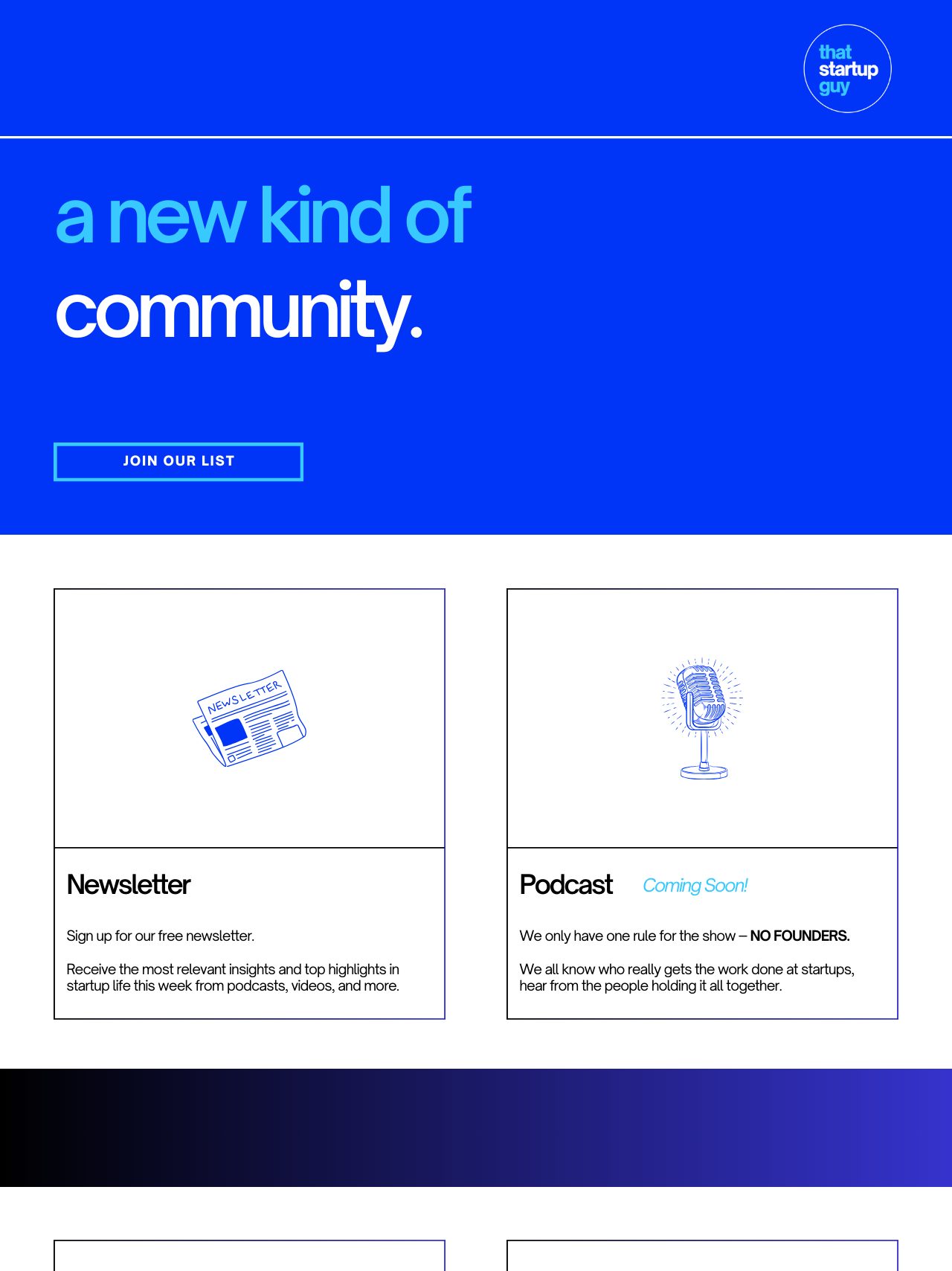What is the focus of the show?
Please give a detailed and elaborate answer to the question.

The static text 'We all know who really gets the work done at startups,' followed by 'hear from the people holding it all together.' suggests that the focus of the show is on the people who are behind the scenes, making things happen at startups.